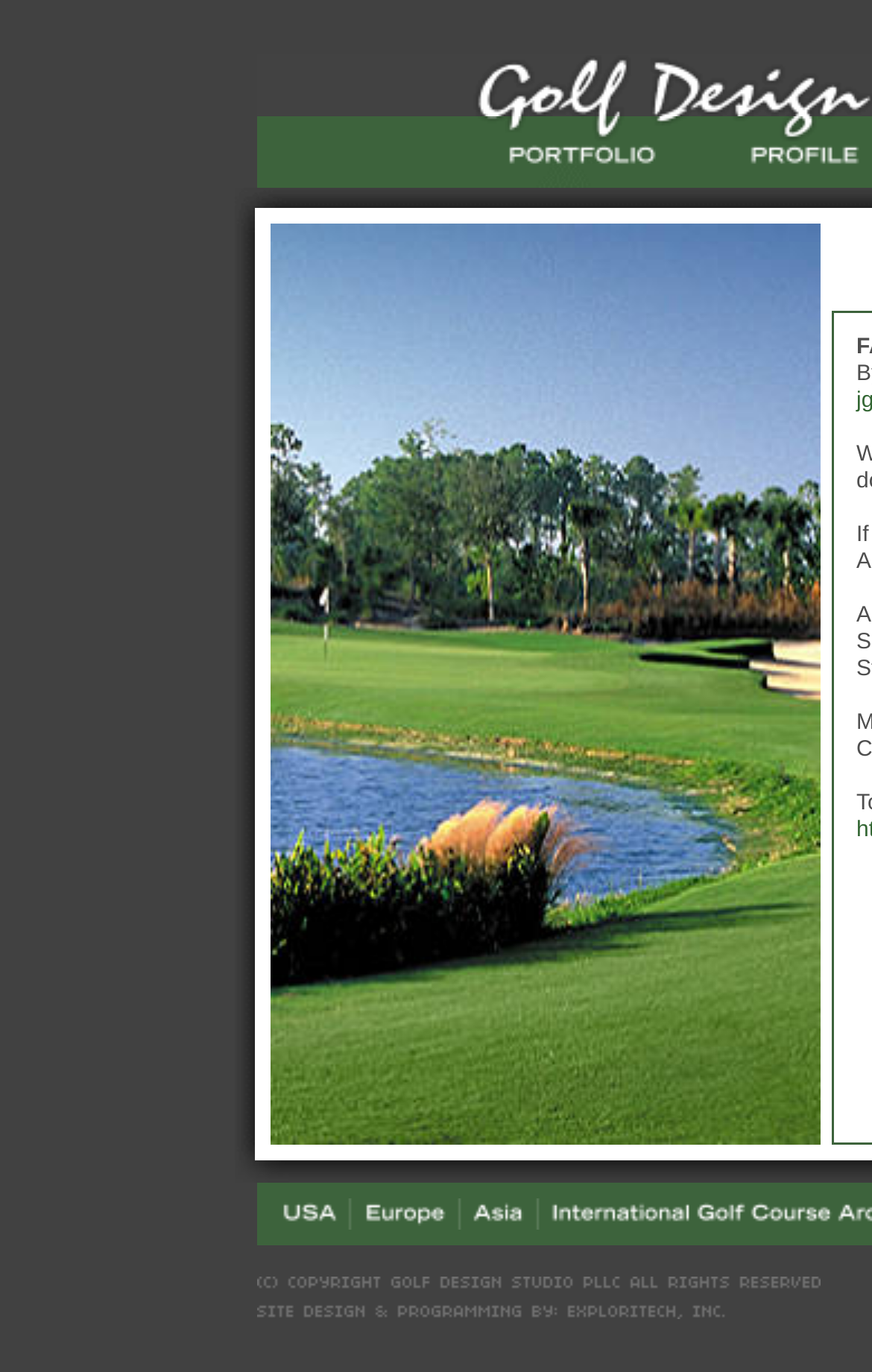Is the plugin object enabled?
From the details in the image, answer the question comprehensively.

I looked at the properties of the PluginObject element [153] and saw that it has a 'disabled' property set to True, indicating that it is not enabled.